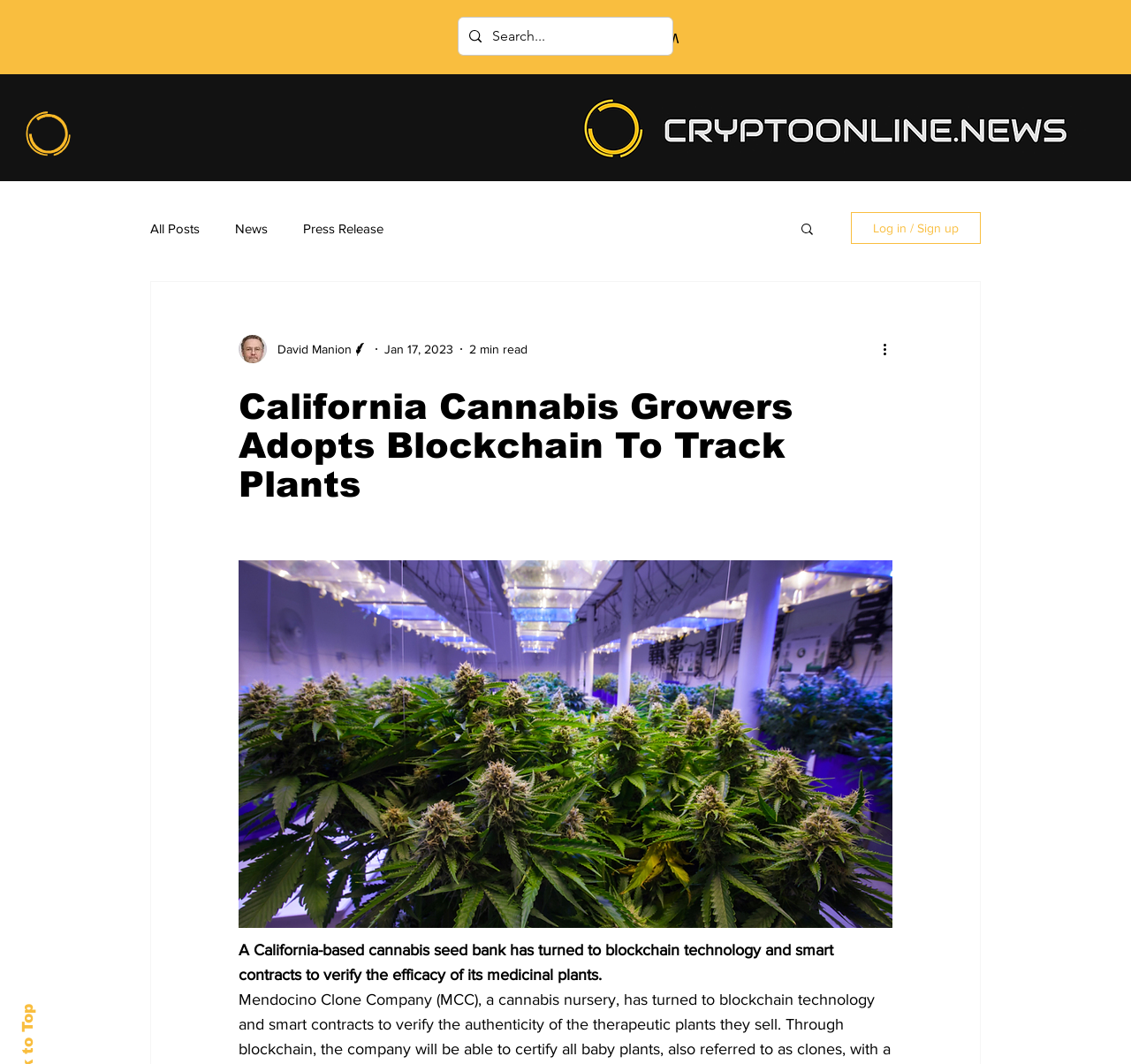Give a one-word or one-phrase response to the question:
What is the author of the article?

David Manion